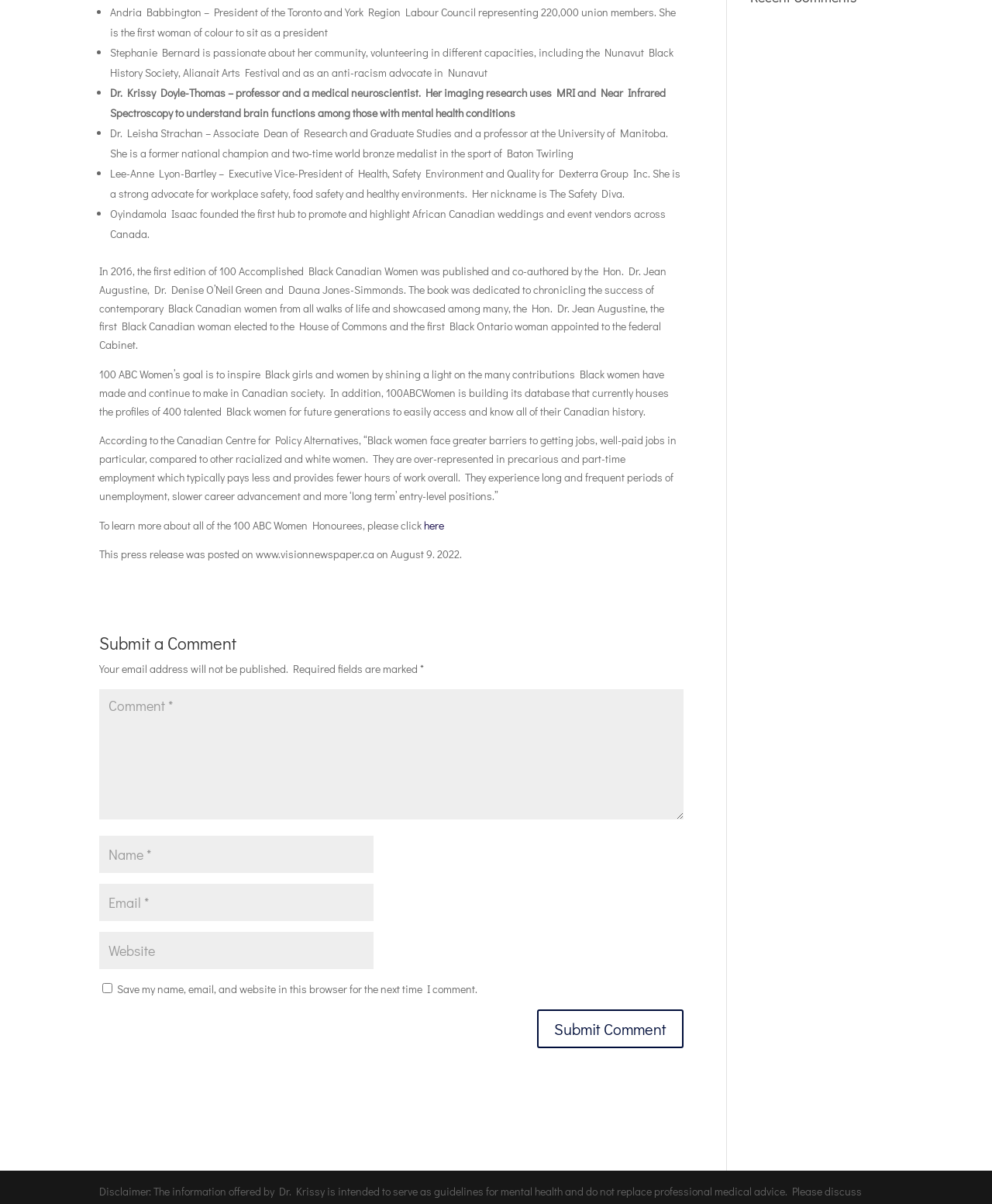Extract the bounding box coordinates for the described element: "here". The coordinates should be represented as four float numbers between 0 and 1: [left, top, right, bottom].

[0.427, 0.43, 0.448, 0.442]